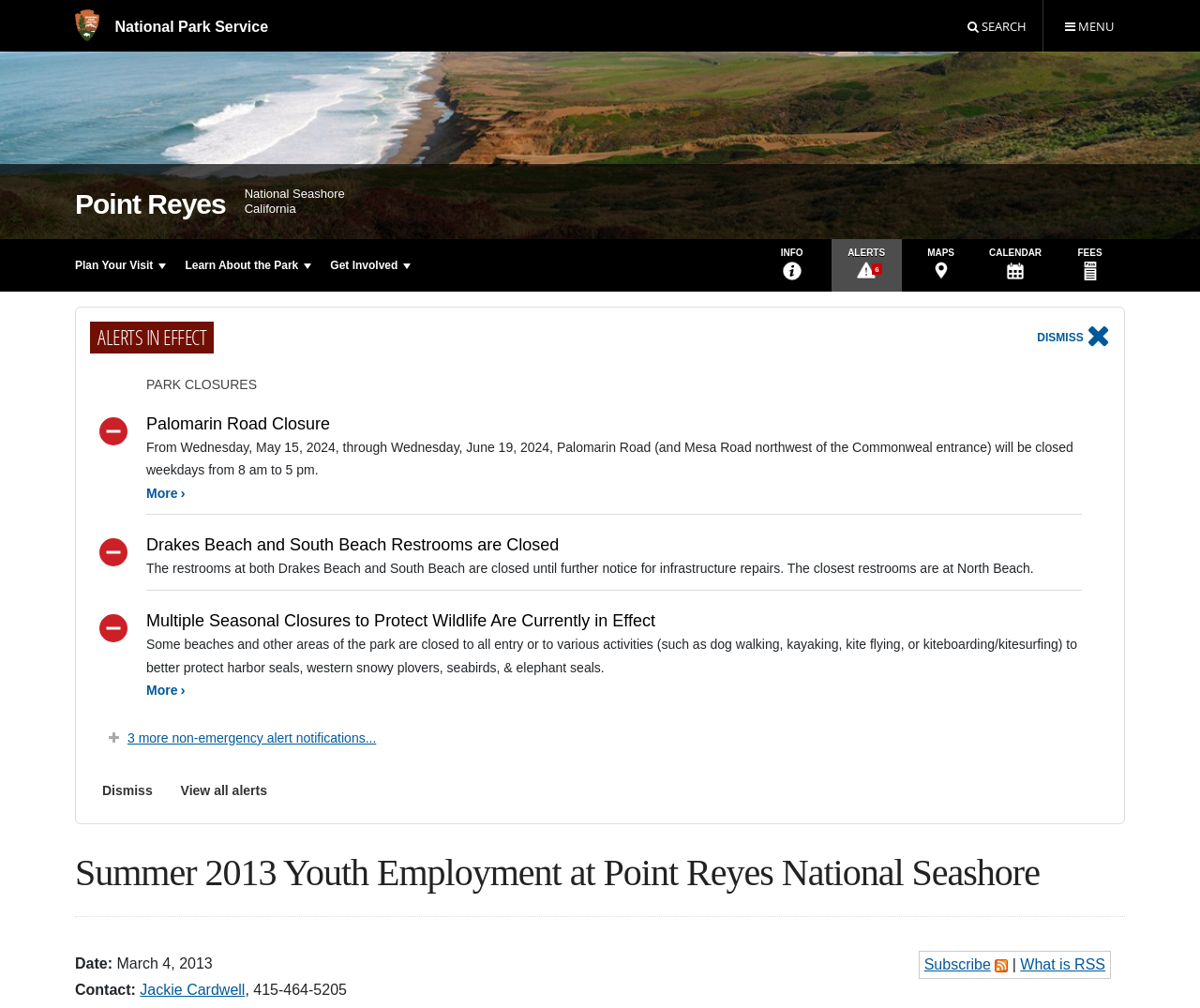Respond with a single word or short phrase to the following question: 
How many alert notifications are there?

3